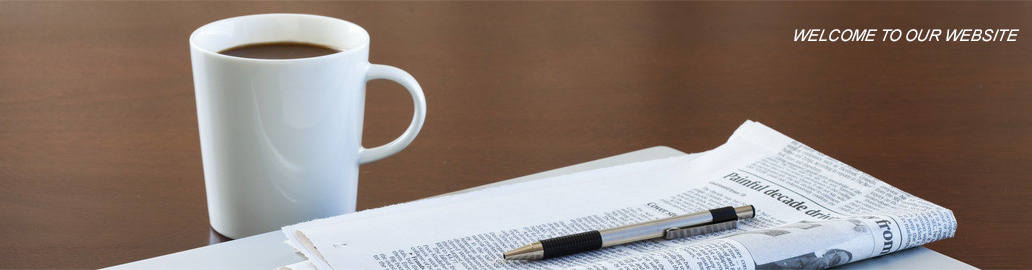What is positioned over the pages of the newspapers?
Give a one-word or short phrase answer based on the image.

A sleek black and silver pen